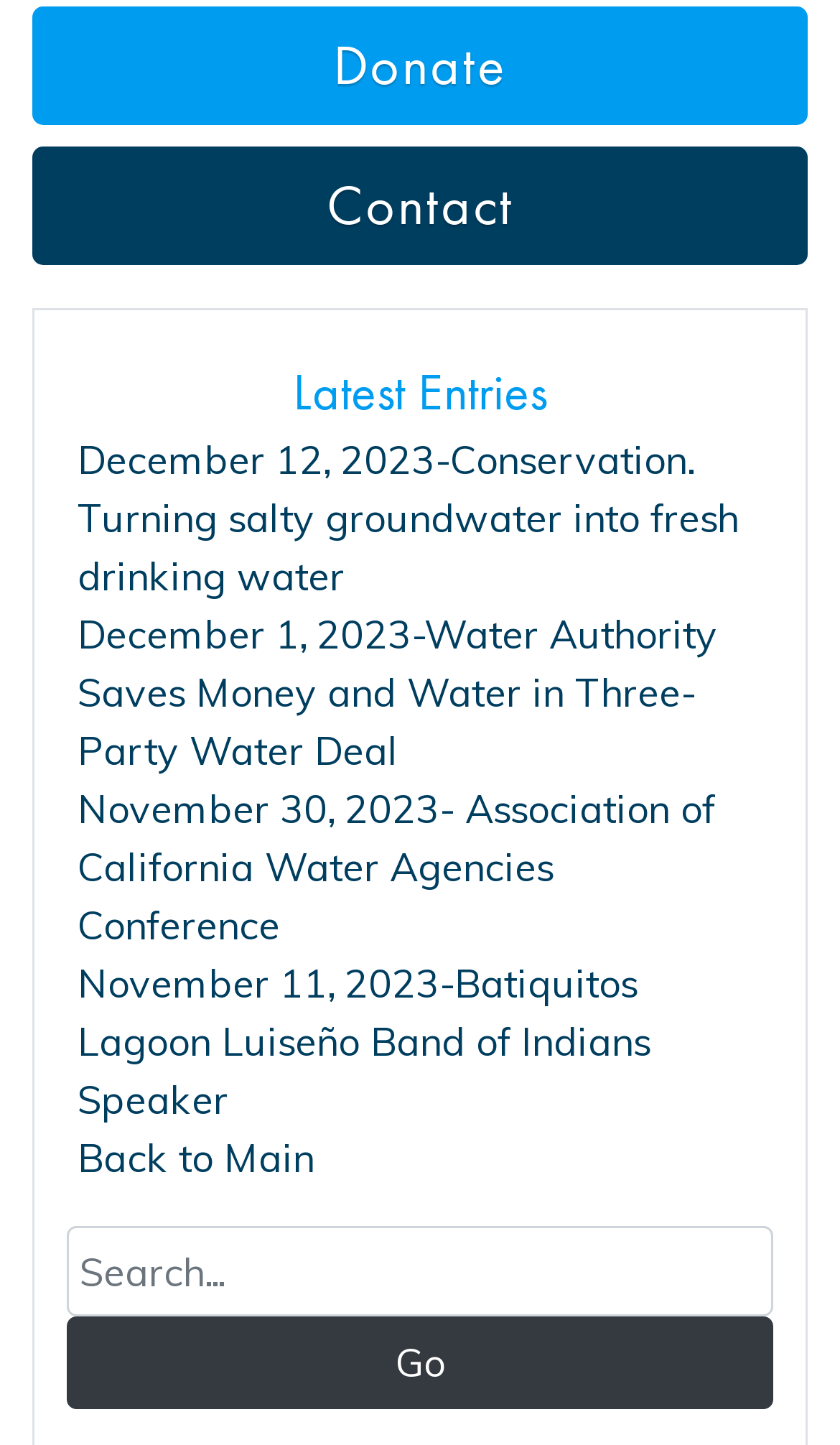Determine the bounding box coordinates of the element's region needed to click to follow the instruction: "Click on Back to Main". Provide these coordinates as four float numbers between 0 and 1, formatted as [left, top, right, bottom].

[0.092, 0.784, 0.374, 0.818]